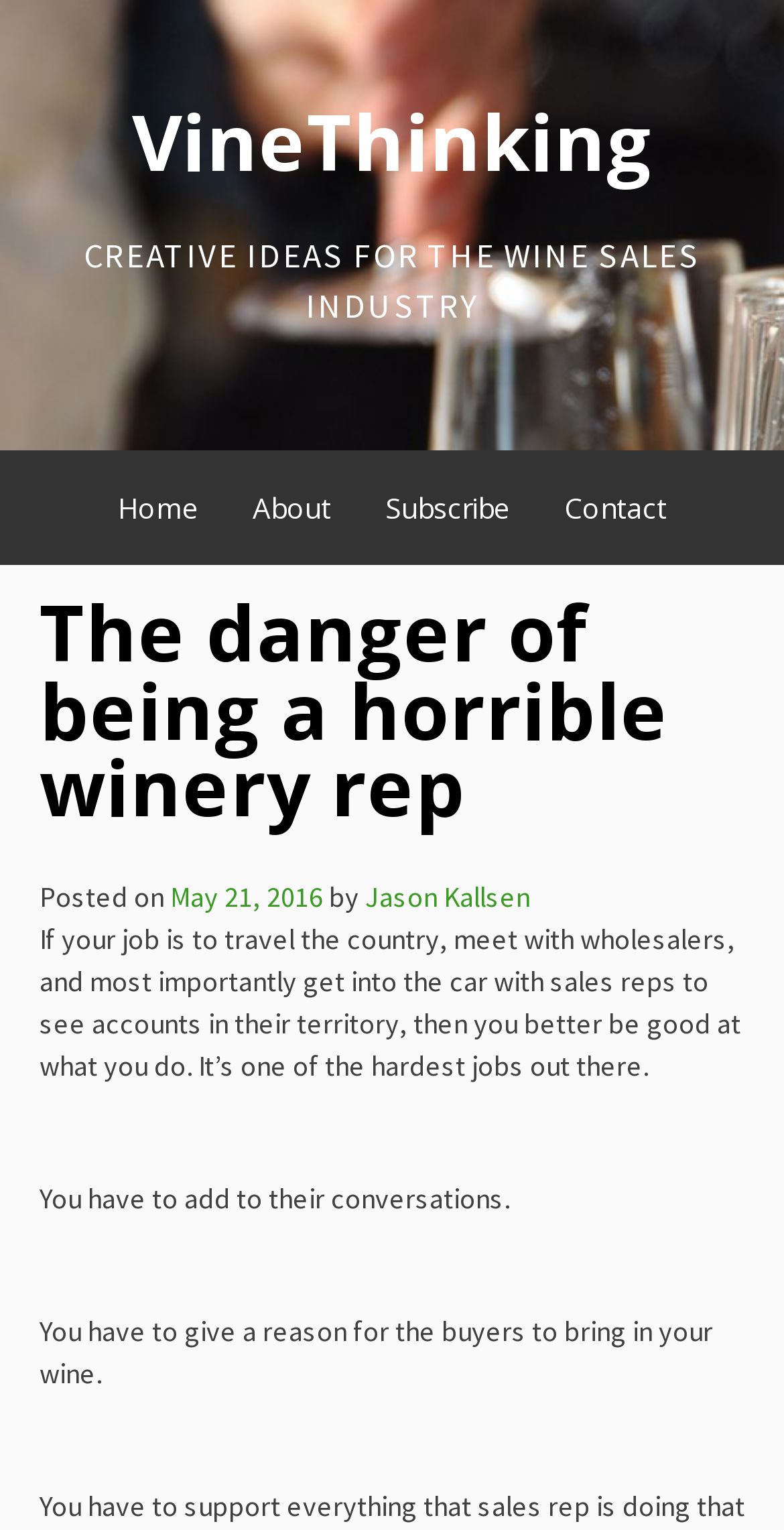Using the image as a reference, answer the following question in as much detail as possible:
What is the name of the website?

The name of the website can be determined by looking at the heading element 'VineThinking' with bounding box coordinates [0.063, 0.067, 0.937, 0.117] and the link element 'VineThinking' with bounding box coordinates [0.168, 0.058, 0.832, 0.126]. Both elements have the same text content, which is the name of the website.